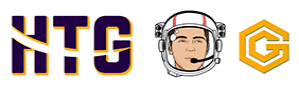Offer a detailed narrative of the image.

The image features three distinct logos arranged in a horizontal line. 

1. **HTG**: The first logo on the left showcases the letters "HTG" in a bold, modern font with a combination of dark purple and white colors. This design suggests a contemporary brand identity, likely associated with technology or innovation.

2. **Astronaut Icon**: The middle icon depicts a stylized illustration of an astronaut, complete with a white helmet and a reflective visor. This character adds a playful and adventurous element to the image, potentially symbolizing exploration or advanced concepts, fitting themes in technology, gaming, or educational content.

3. **G Logo**: The rightmost logo displays a geometric design featuring a bold yellow hexagon enclosing the letter "G." This logo's simplicity and vibrant color conveys a sense of energy and modernity, possibly indicating a brand that emphasizes dynamic services or products.

Overall, the arrangement of these logos suggests a partnership or collection of brands that embody themes of innovation, exploration, and modern design.